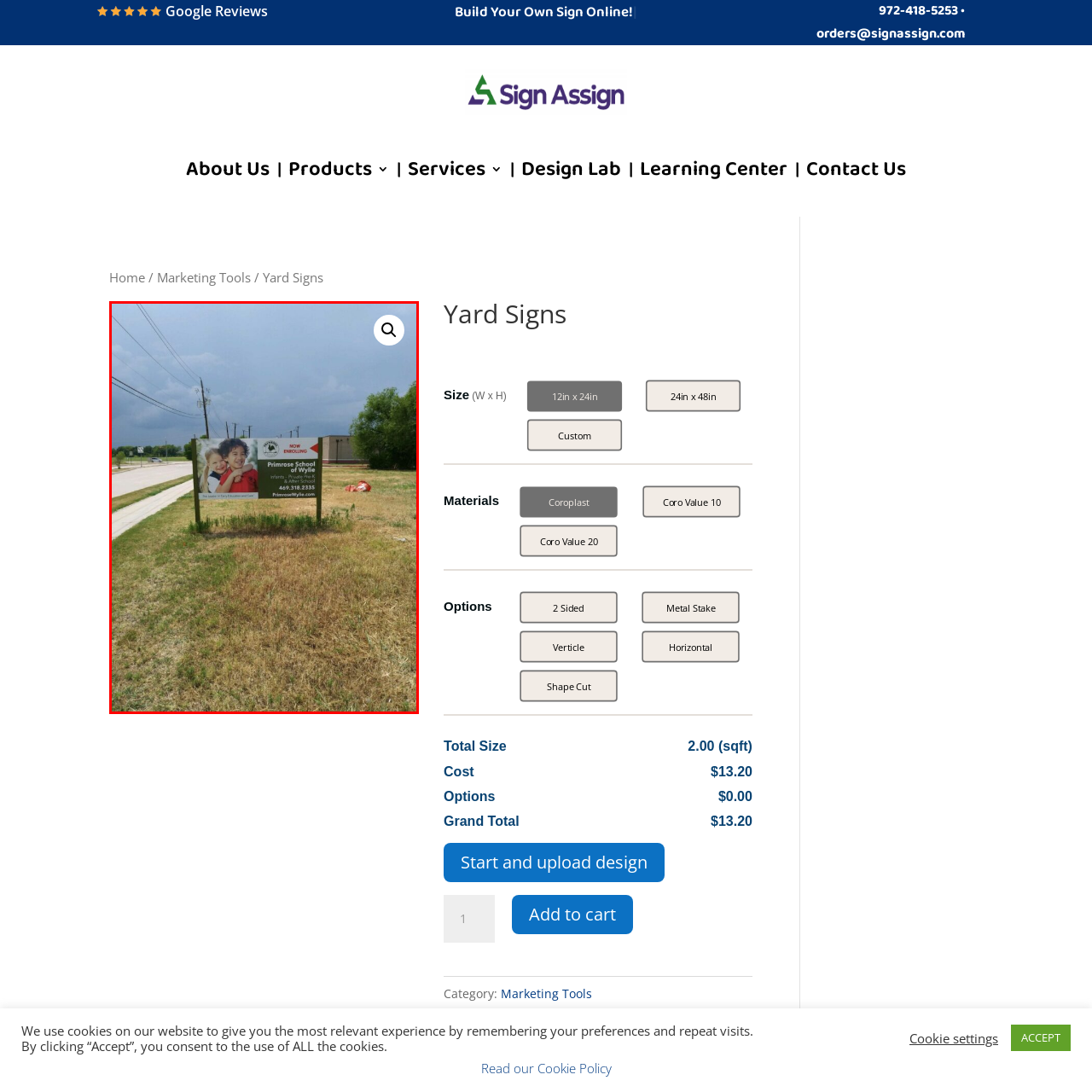Offer a comprehensive description of the image enclosed by the red box.

The image showcases a large outdoor sign promoting the "Primrose School of Wylie," which emphasizes that the school is currently enrolling new students. The prominent visual features two happy children, highlighting the school's focus on early childhood education. The sign is clearly visible against a backdrop of grassy terrain and a partly cloudy sky, while nearby utility poles and wires add to the setting. Contact information is provided, including a phone number and website, ensuring that interested parents can easily reach out for more details. The overall impression conveys a welcoming environment, ideal for parents seeking quality education for their infants and toddlers.